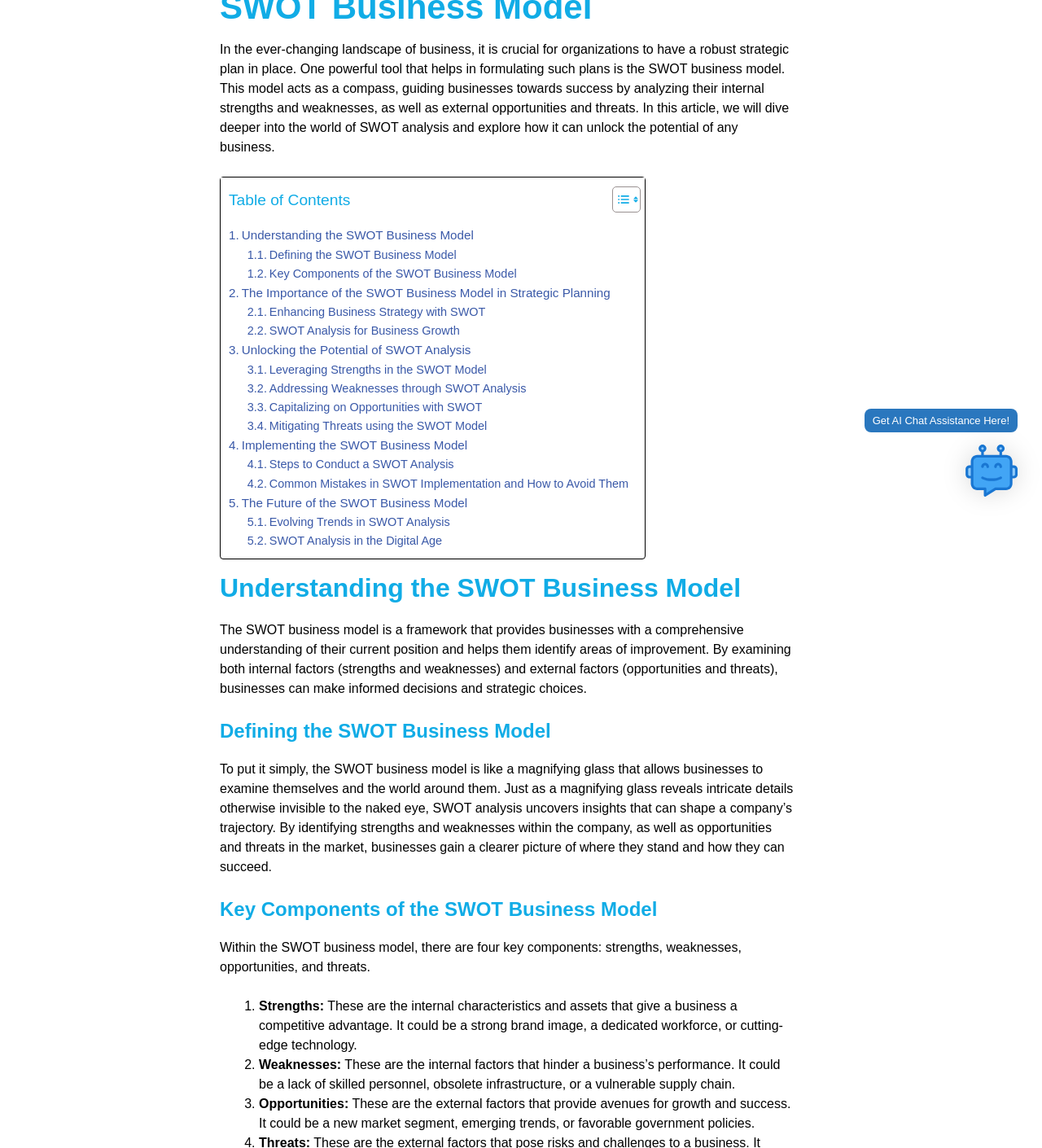Predict the bounding box of the UI element based on this description: "Toggle".

[0.576, 0.162, 0.611, 0.186]